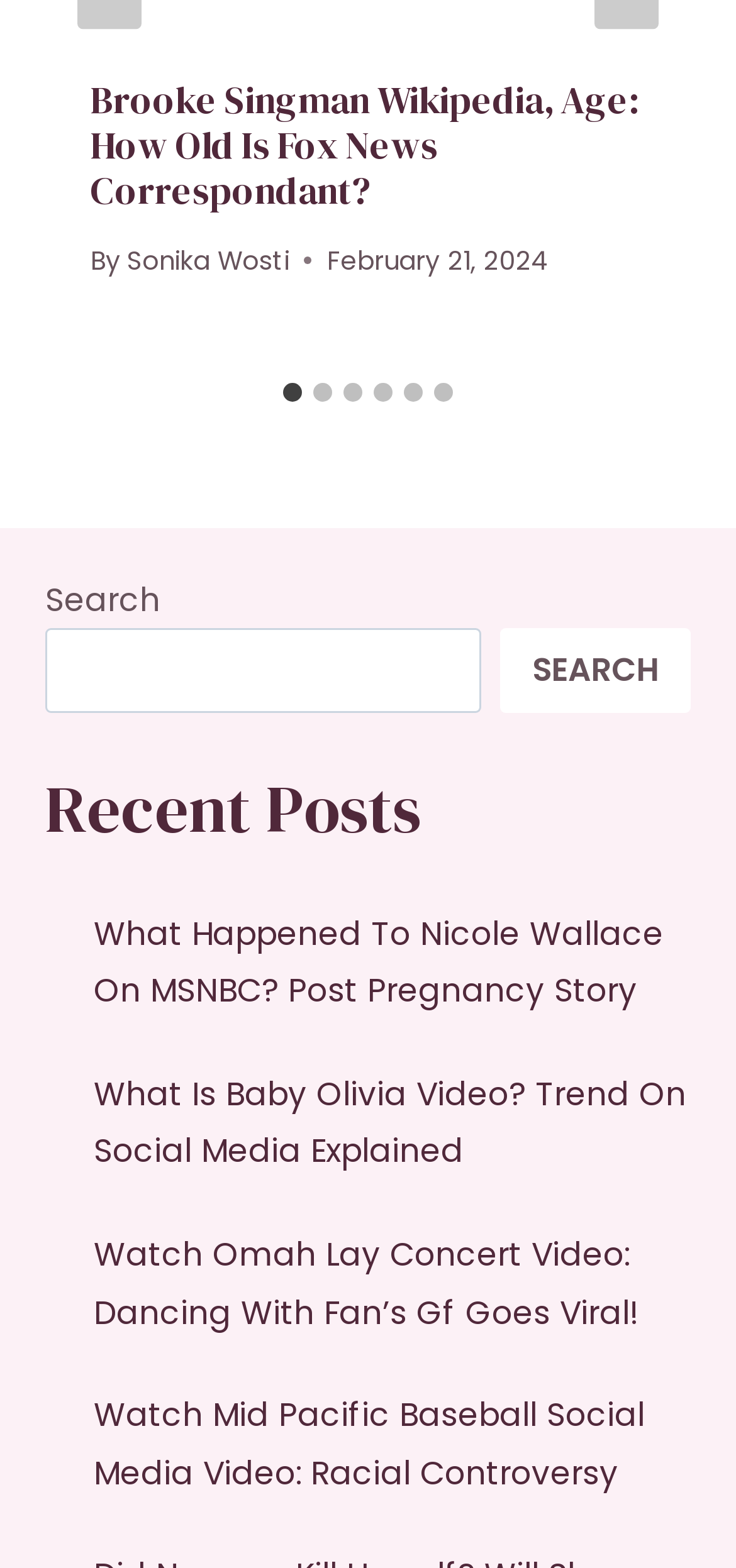How many recent posts are listed?
Please answer the question with as much detail as possible using the screenshot.

The question can be answered by looking at the link elements below the 'Recent Posts' heading, which lists 4 recent posts with their titles.